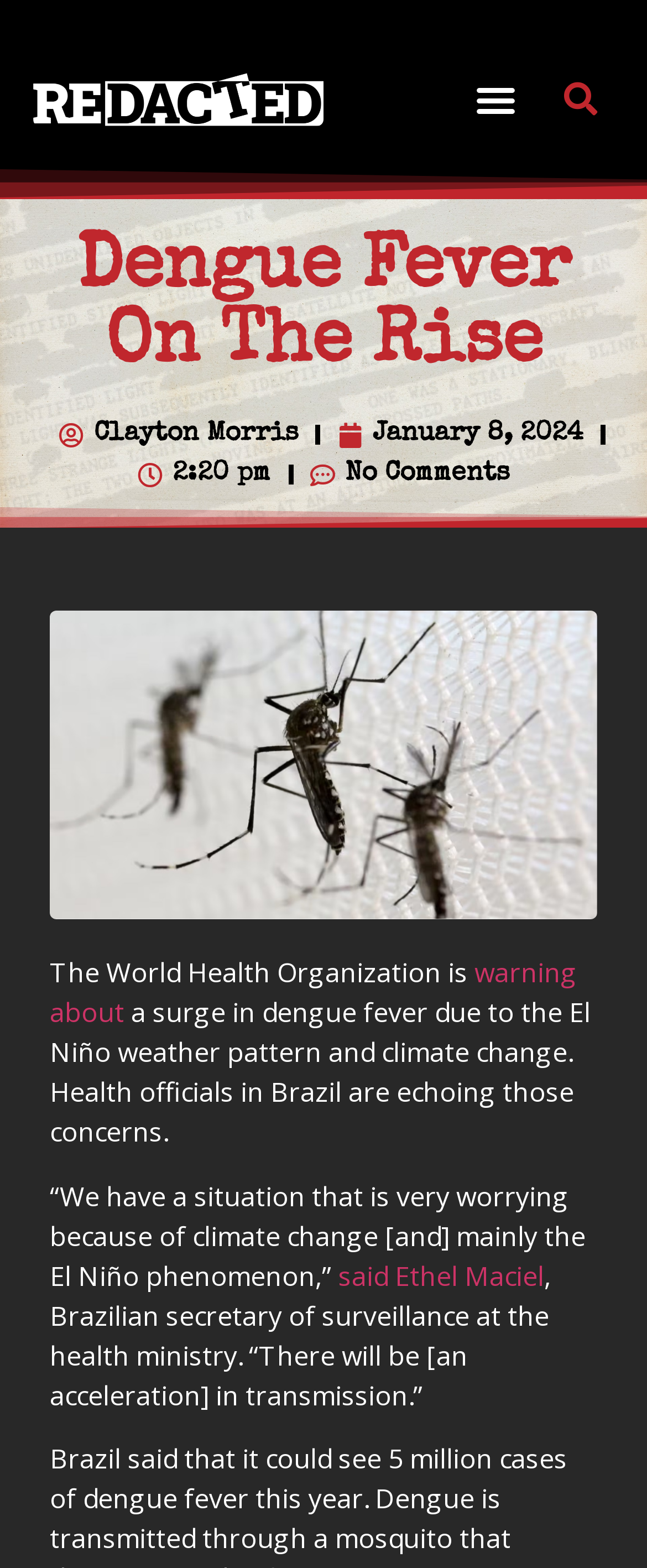Identify the coordinates of the bounding box for the element that must be clicked to accomplish the instruction: "Check the quote by Ethel Maciel".

[0.523, 0.802, 0.841, 0.825]